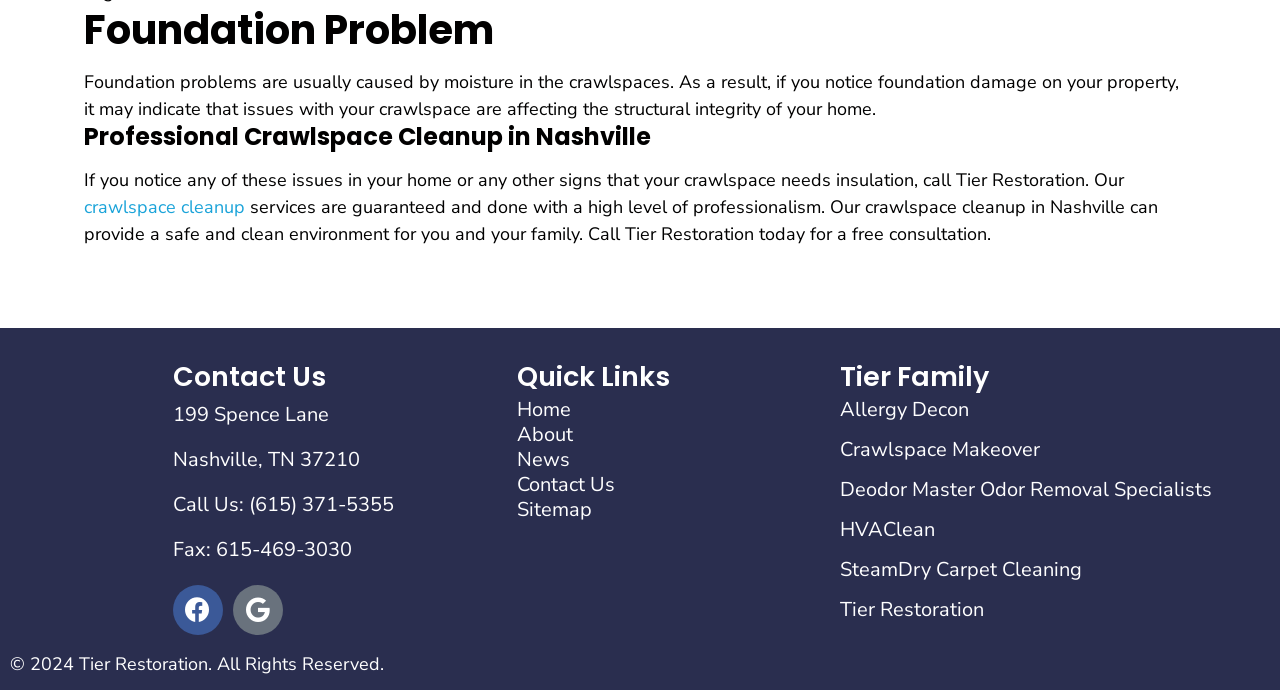Please identify the bounding box coordinates of the element's region that needs to be clicked to fulfill the following instruction: "Go to the 'Contact Us' page". The bounding box coordinates should consist of four float numbers between 0 and 1, i.e., [left, top, right, bottom].

[0.135, 0.526, 0.357, 0.565]